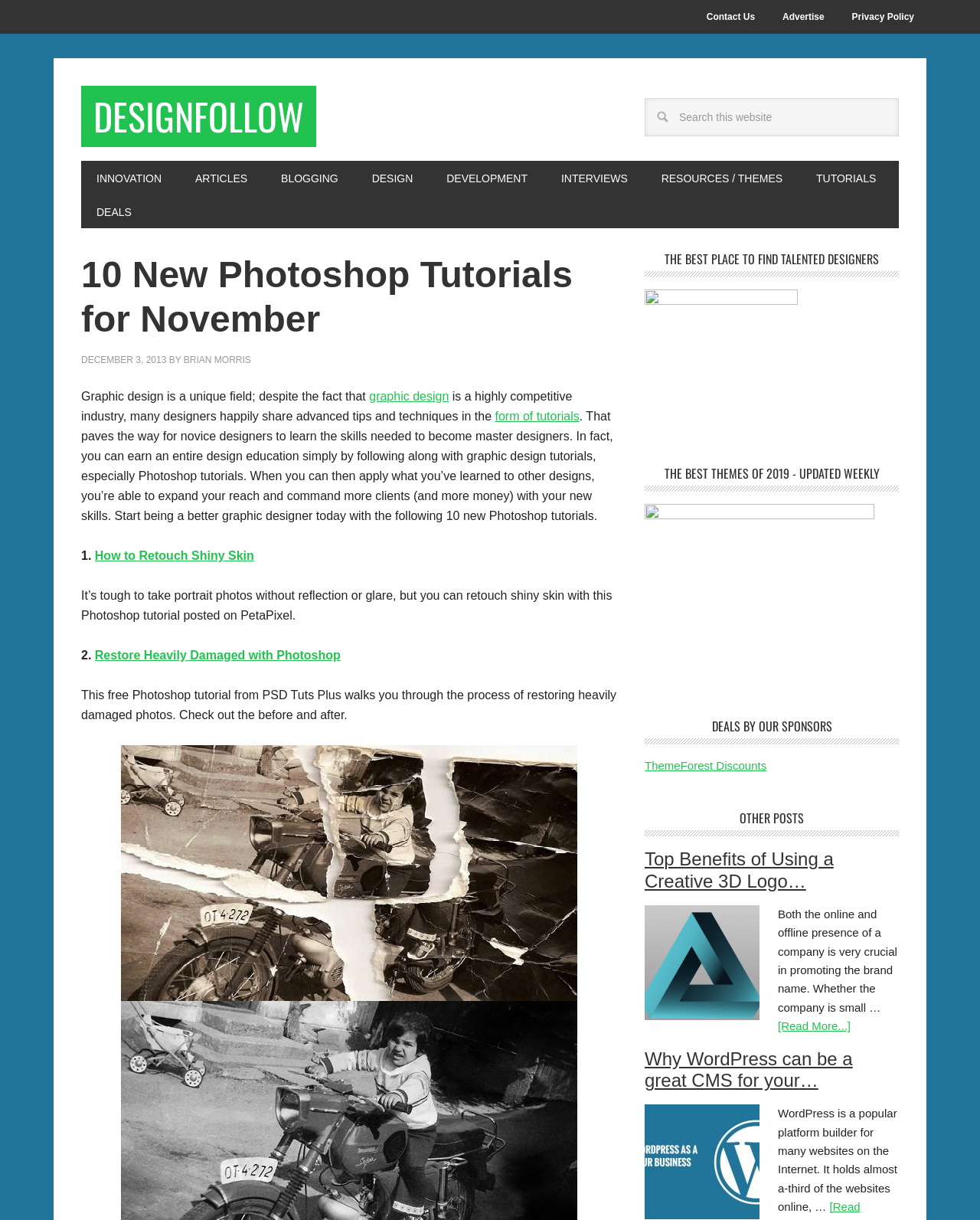What is the topic of the heading 'THE BEST PLACE TO FIND TALENTED DESIGNERS'?
Give a single word or phrase answer based on the content of the image.

Finding designers